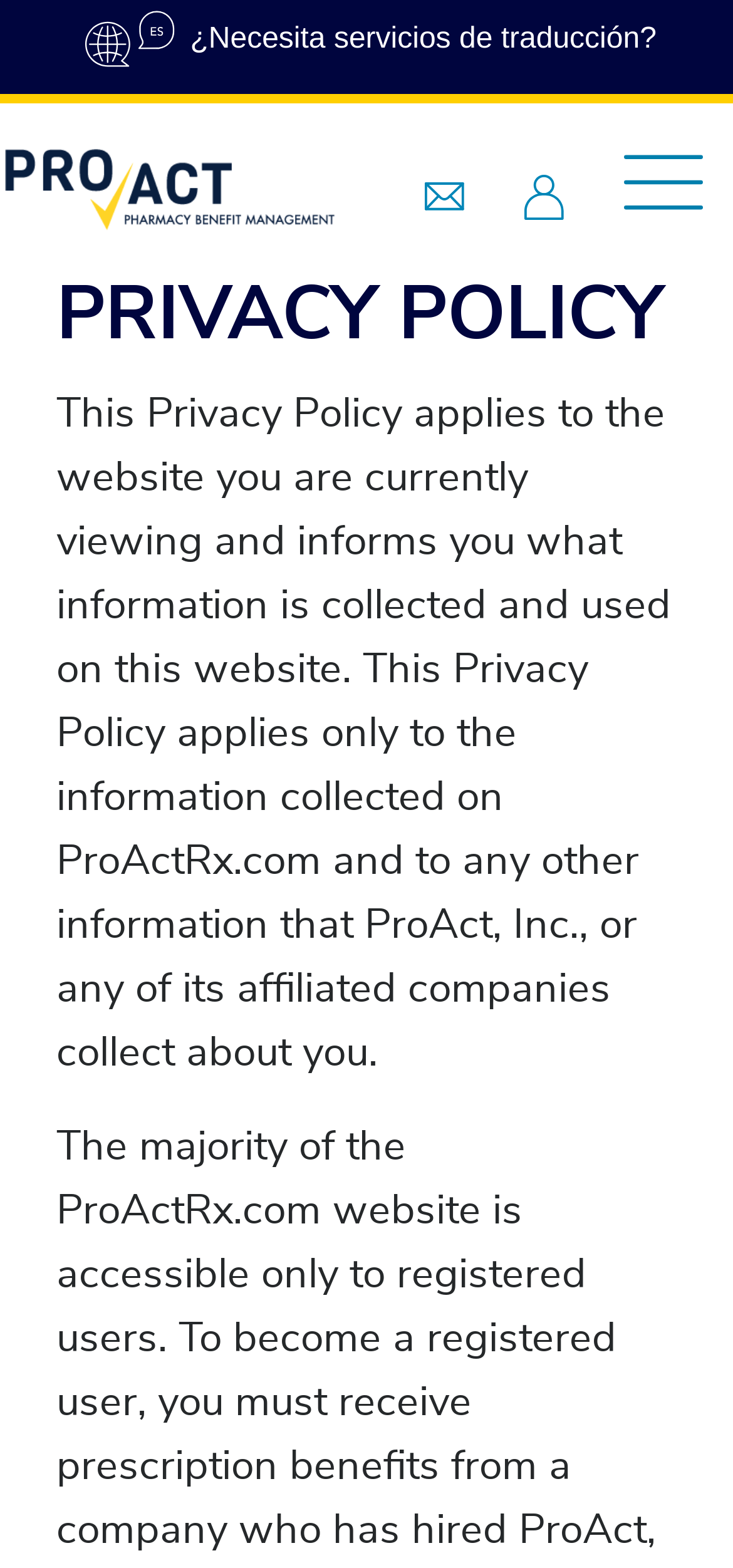Identify and provide the bounding box for the element described by: "alt="User"".

[0.674, 0.058, 0.81, 0.19]